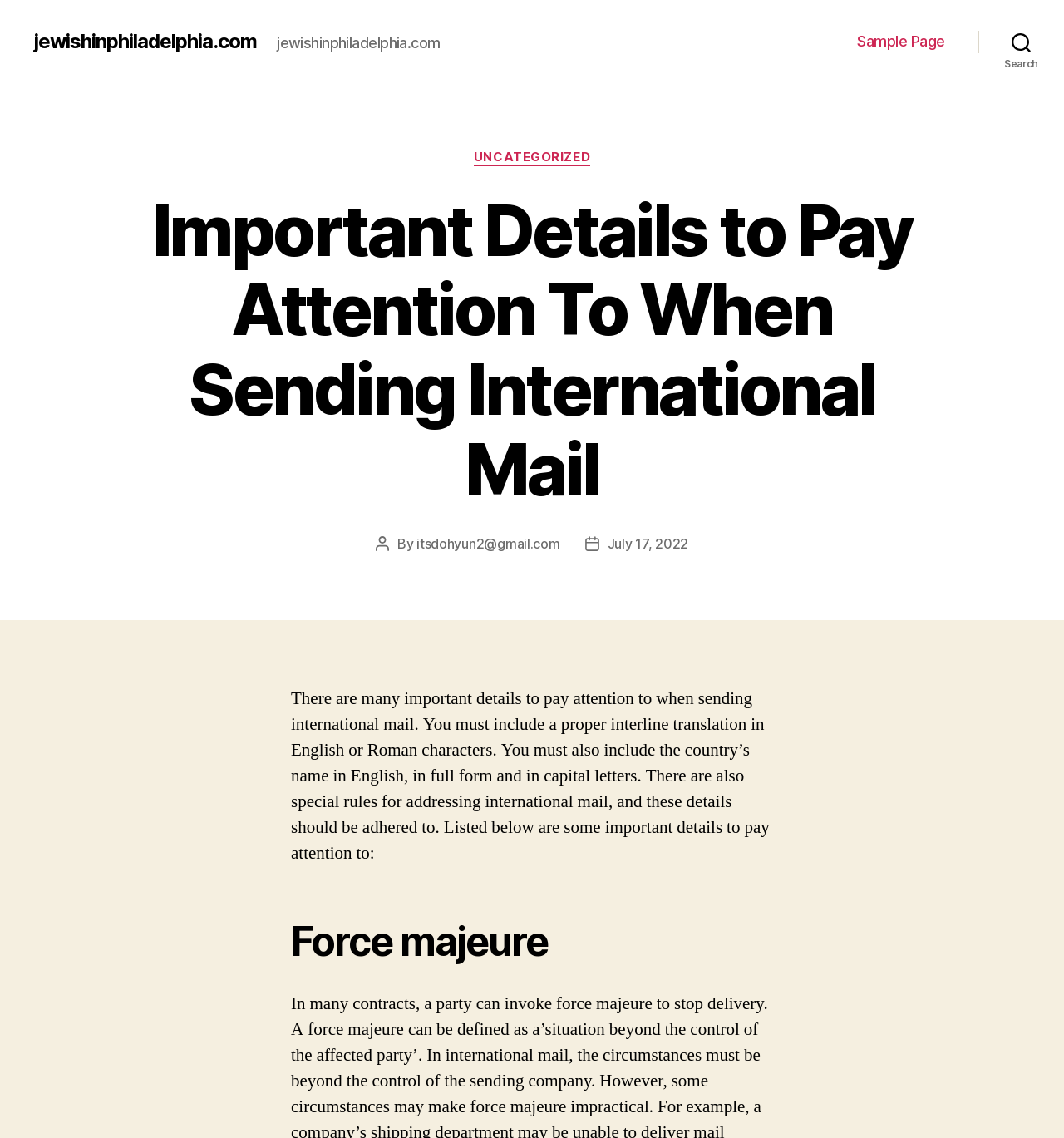What is the main topic of the article?
Can you provide a detailed and comprehensive answer to the question?

I found the main topic of the article in the heading section, where it says 'Important Details to Pay Attention To When Sending International Mail', which suggests that the article is about international mail.